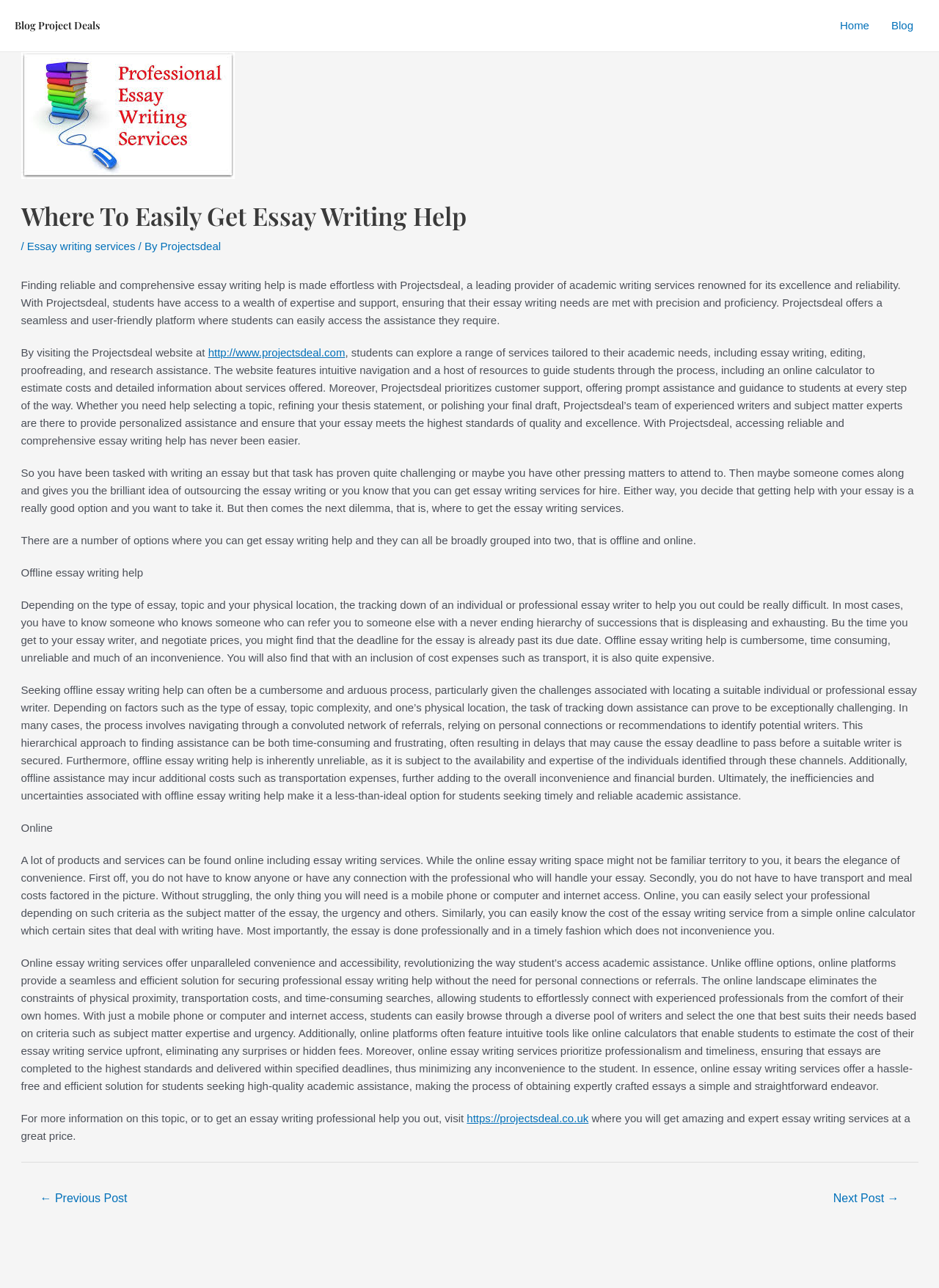Identify the bounding box coordinates of the section to be clicked to complete the task described by the following instruction: "Explore 'Online' essay writing services". The coordinates should be four float numbers between 0 and 1, formatted as [left, top, right, bottom].

[0.022, 0.638, 0.056, 0.648]